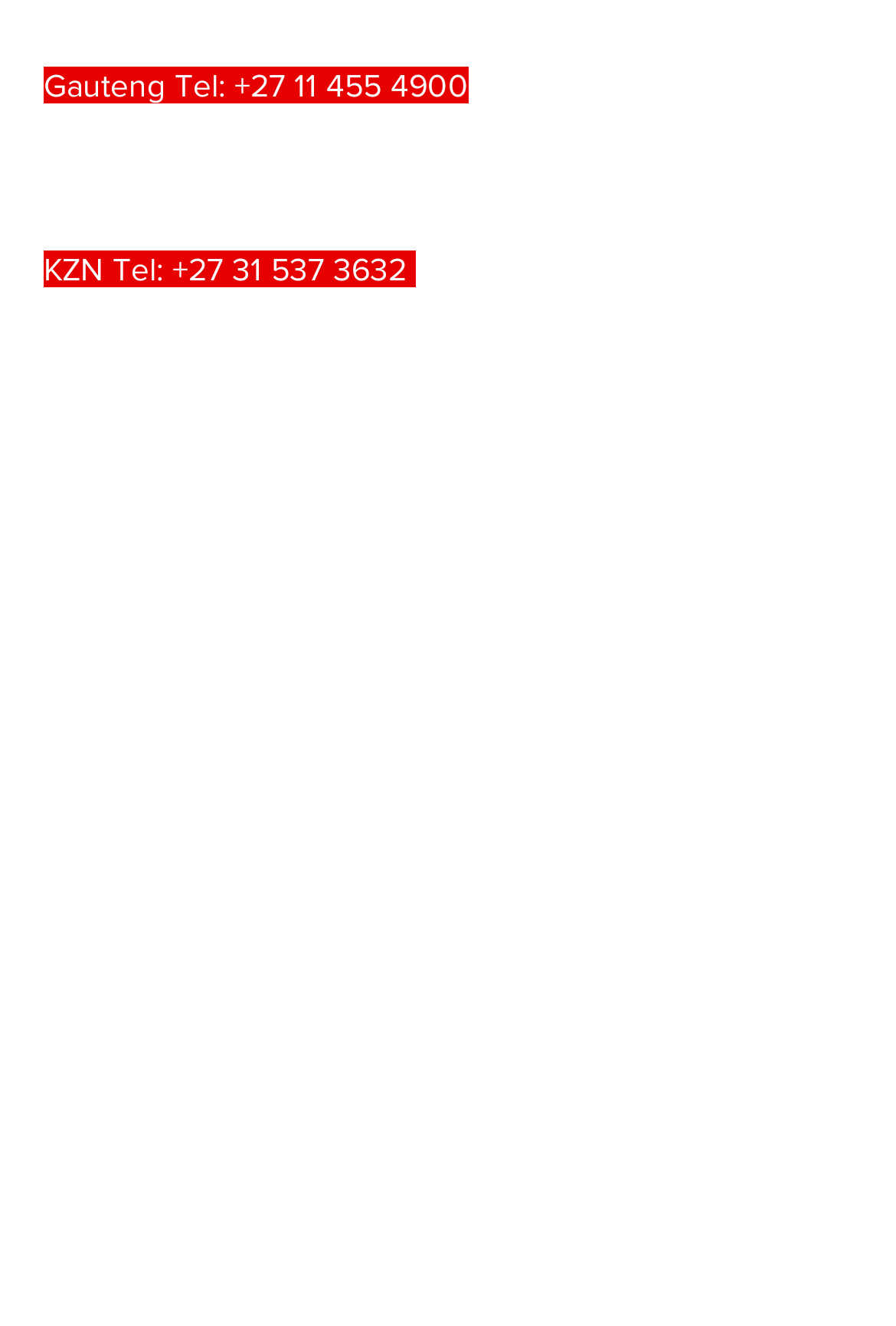How many addresses are listed on the webpage?
Using the information from the image, give a concise answer in one word or a short phrase.

2